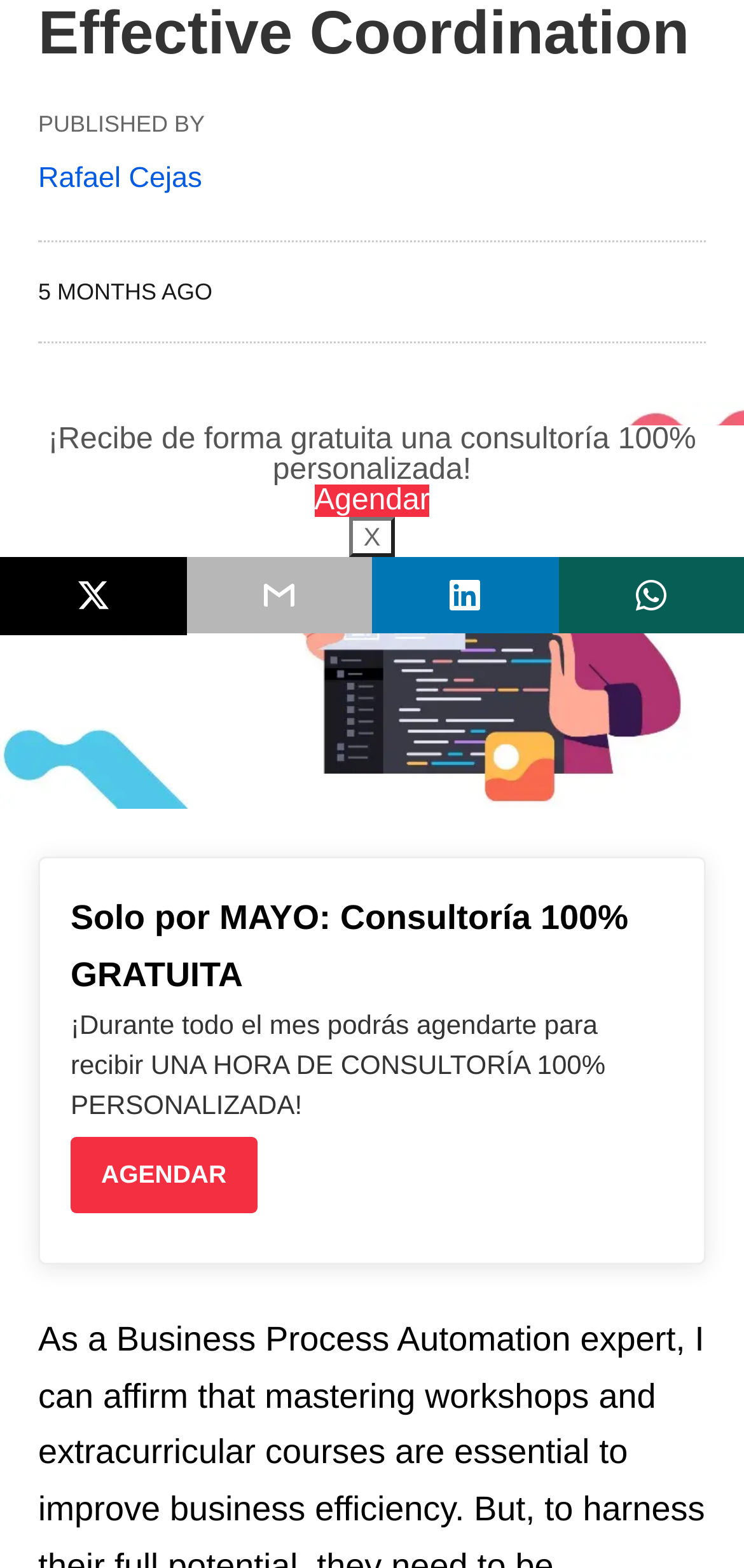Please provide the bounding box coordinate of the region that matches the element description: title="twitter share". Coordinates should be in the format (top-left x, top-left y, bottom-right x, bottom-right y) and all values should be between 0 and 1.

[0.0, 0.355, 0.25, 0.405]